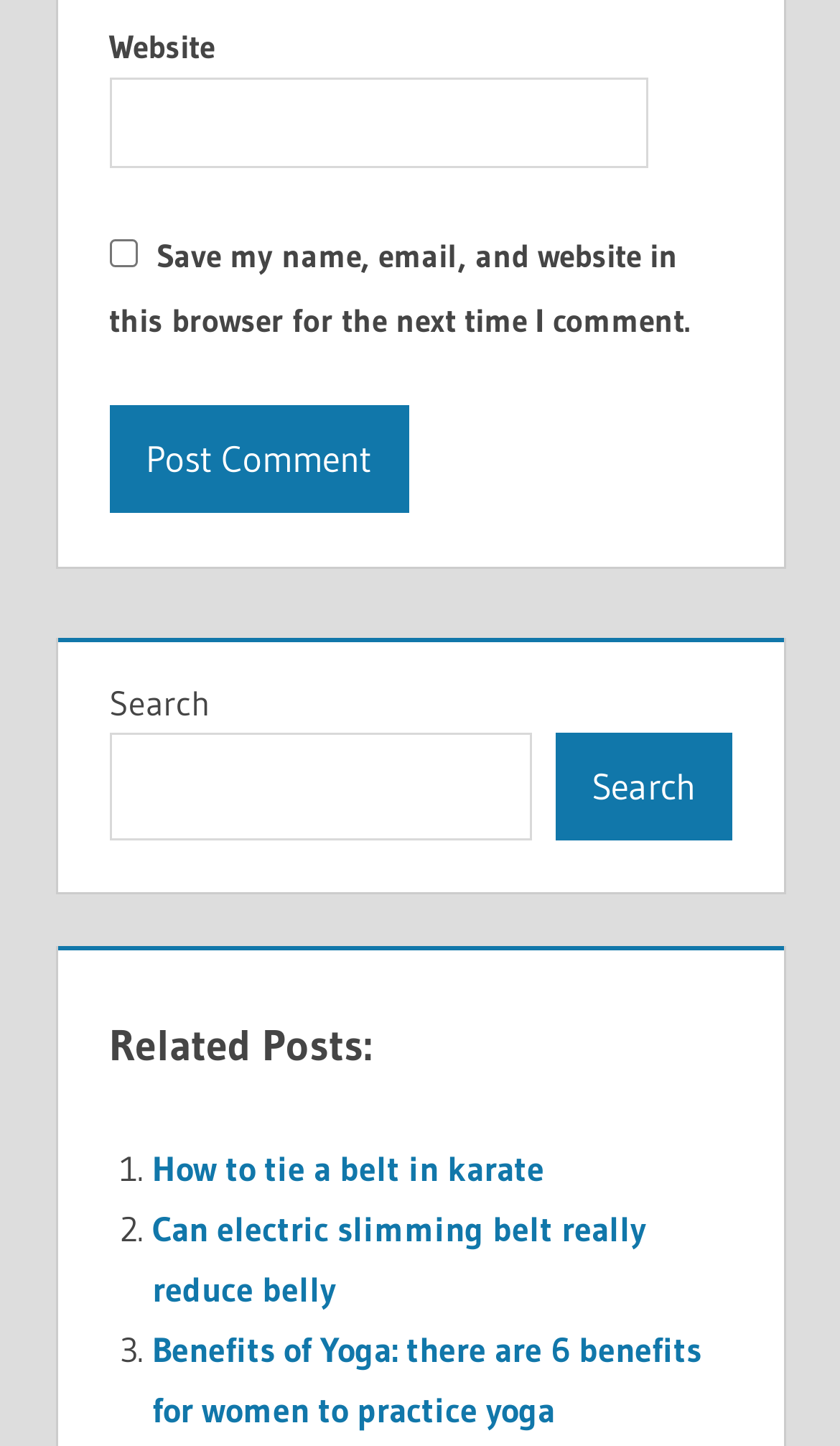What is the purpose of the checkbox?
Using the image as a reference, deliver a detailed and thorough answer to the question.

The checkbox is located below the textbox for entering a website, and its label is 'Save my name, email, and website in this browser for the next time I comment.' This suggests that the purpose of the checkbox is to save the website data for future comments.